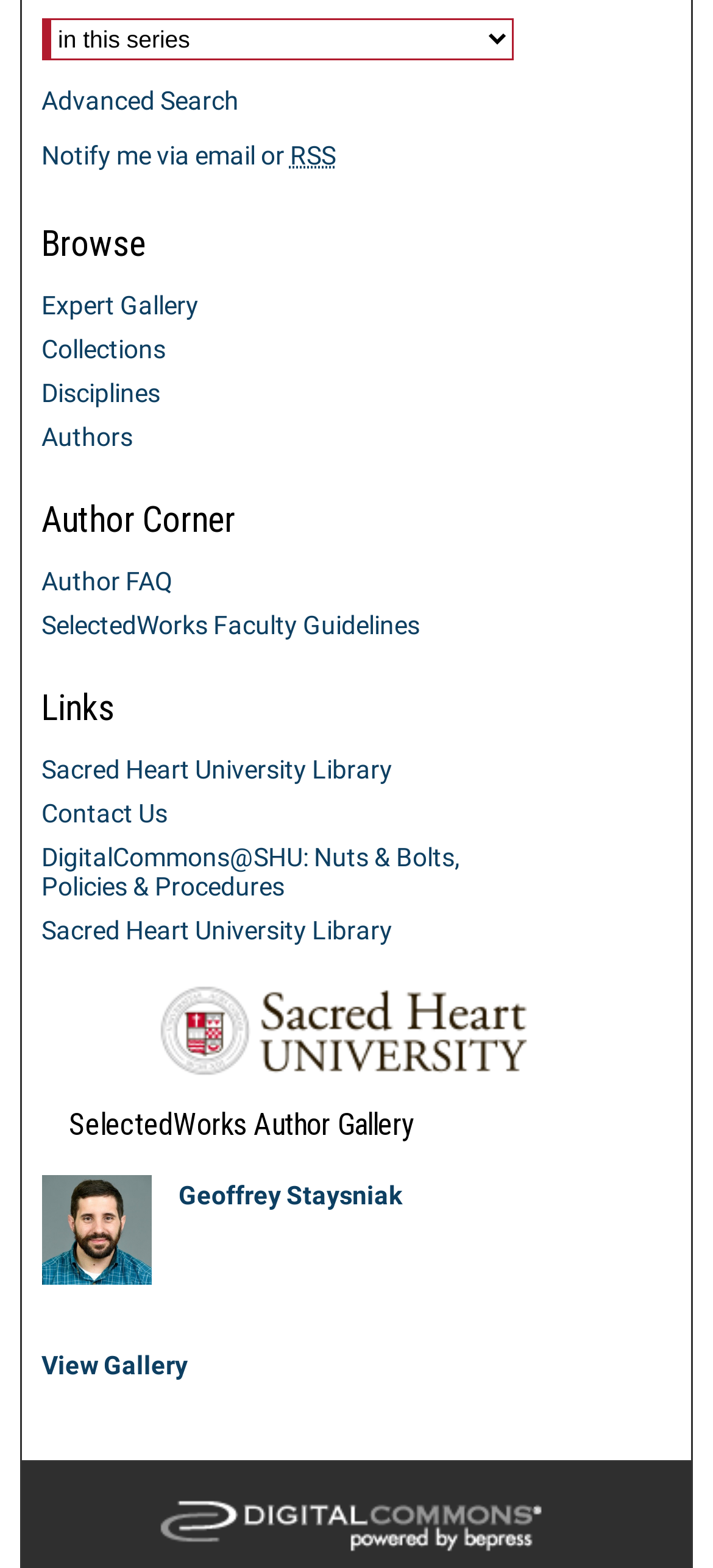Determine the bounding box coordinates for the element that should be clicked to follow this instruction: "Search this website". The coordinates should be given as four float numbers between 0 and 1, in the format [left, top, right, bottom].

None